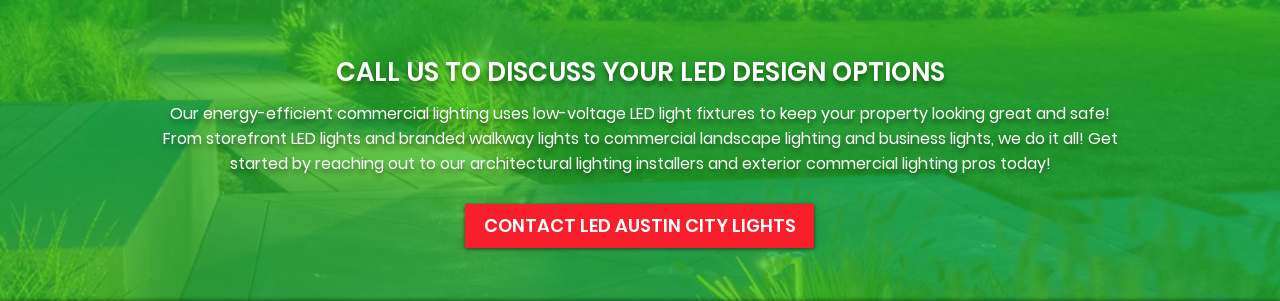What type of lighting is mentioned in the image?
Please elaborate on the answer to the question with detailed information.

The caption highlights the benefits of energy-efficient commercial lighting, specifically mentioning the use of low-voltage LED fixtures to enhance aesthetics and safety for various applications, including storefronts and landscape lighting.